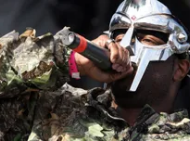What is the setting of the performance?
Answer briefly with a single word or phrase based on the image.

Live concert